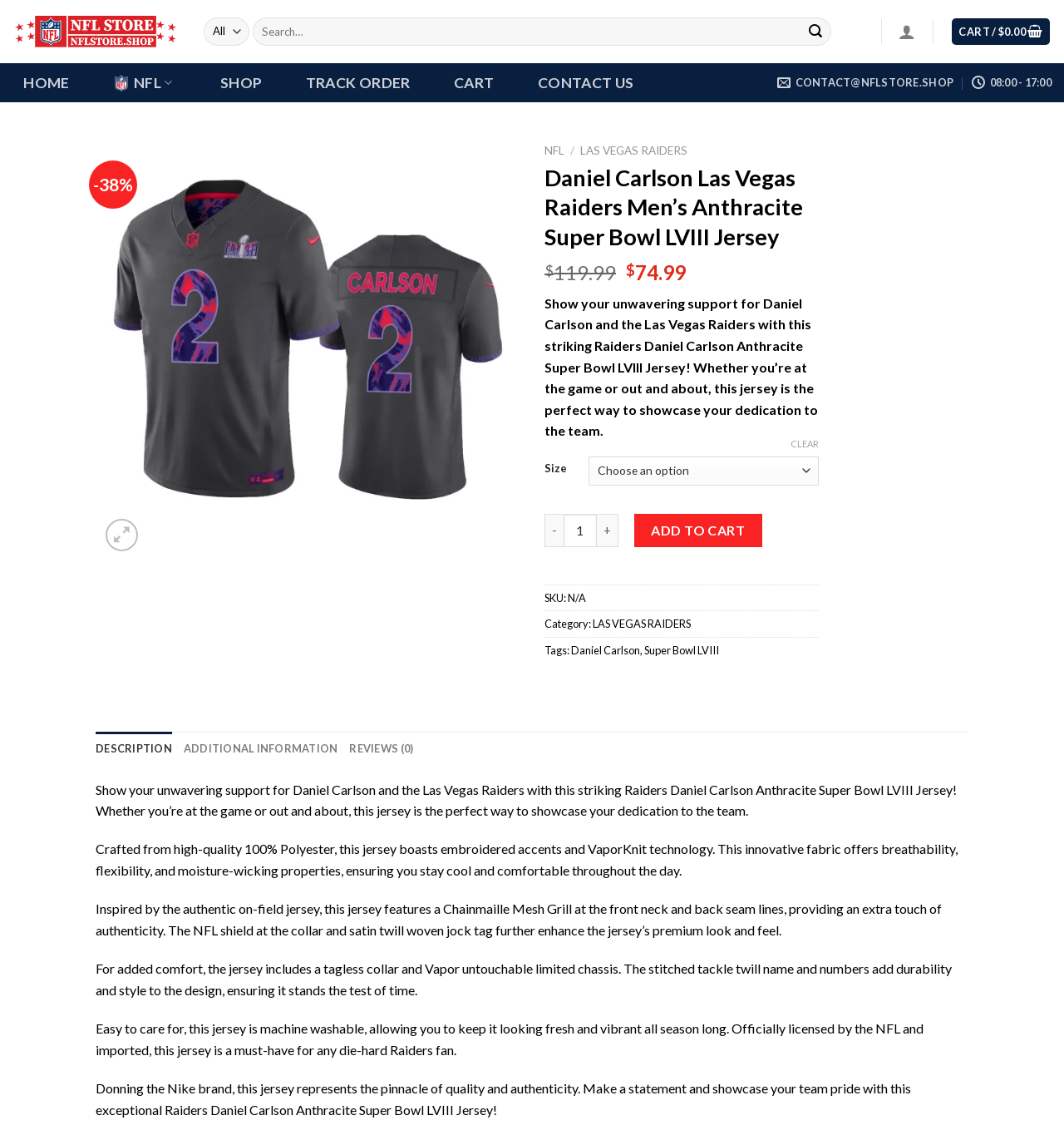Determine the bounding box coordinates of the region I should click to achieve the following instruction: "Go to top of the page". Ensure the bounding box coordinates are four float numbers between 0 and 1, i.e., [left, top, right, bottom].

[0.953, 0.911, 0.983, 0.94]